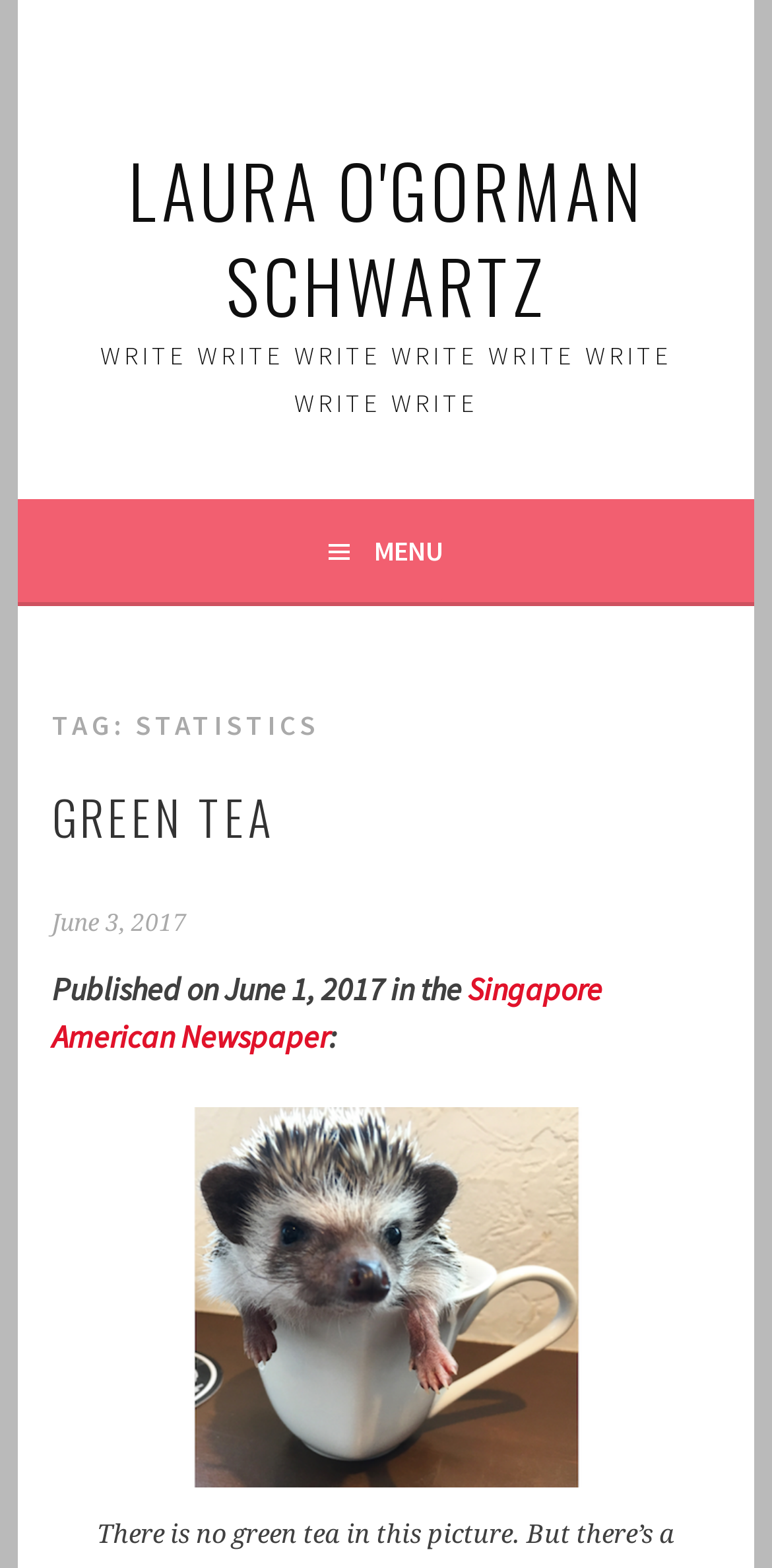Answer the question briefly using a single word or phrase: 
What is the topic of the first article?

GREEN TEA